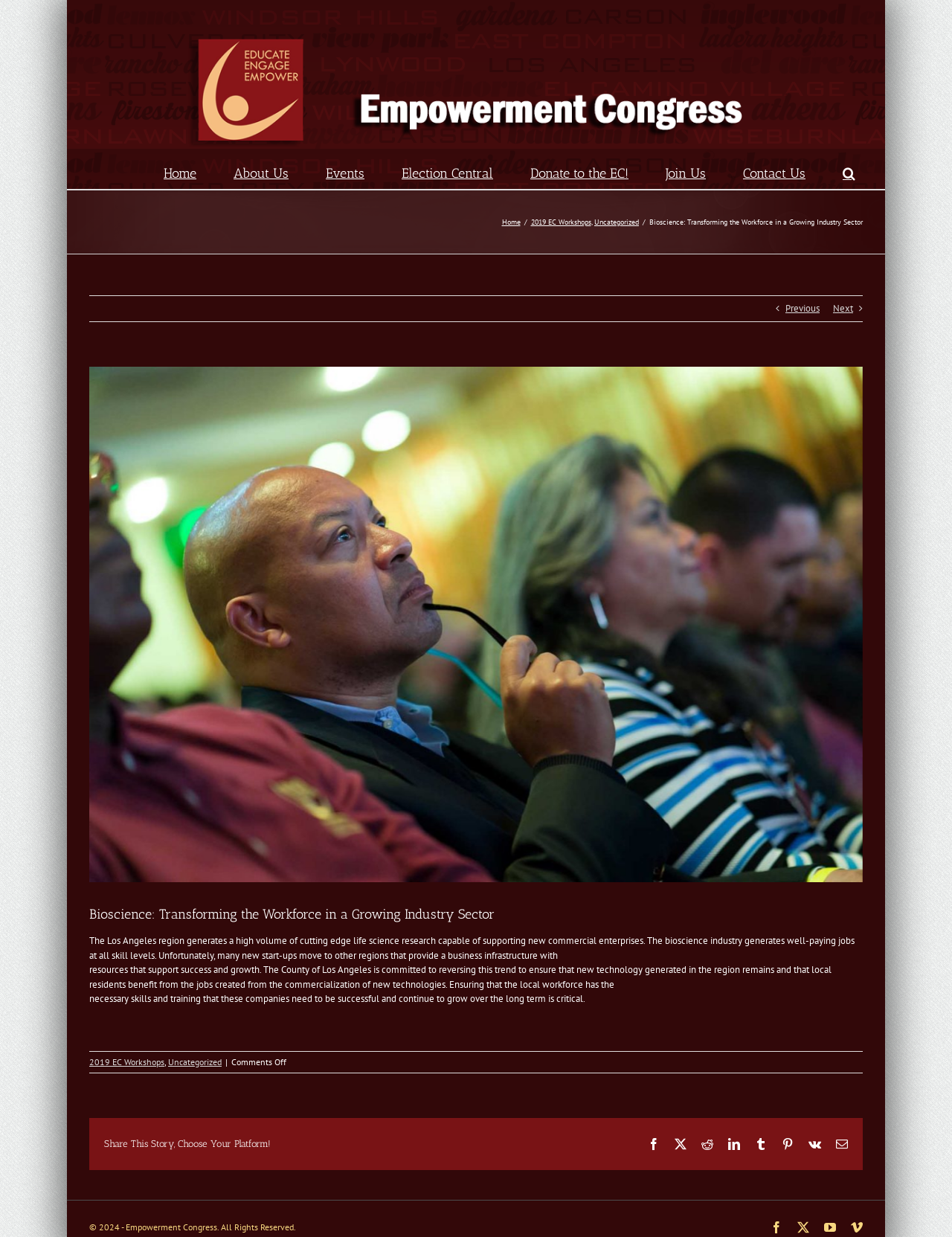Pinpoint the bounding box coordinates of the element you need to click to execute the following instruction: "View previous page". The bounding box should be represented by four float numbers between 0 and 1, in the format [left, top, right, bottom].

[0.825, 0.239, 0.861, 0.26]